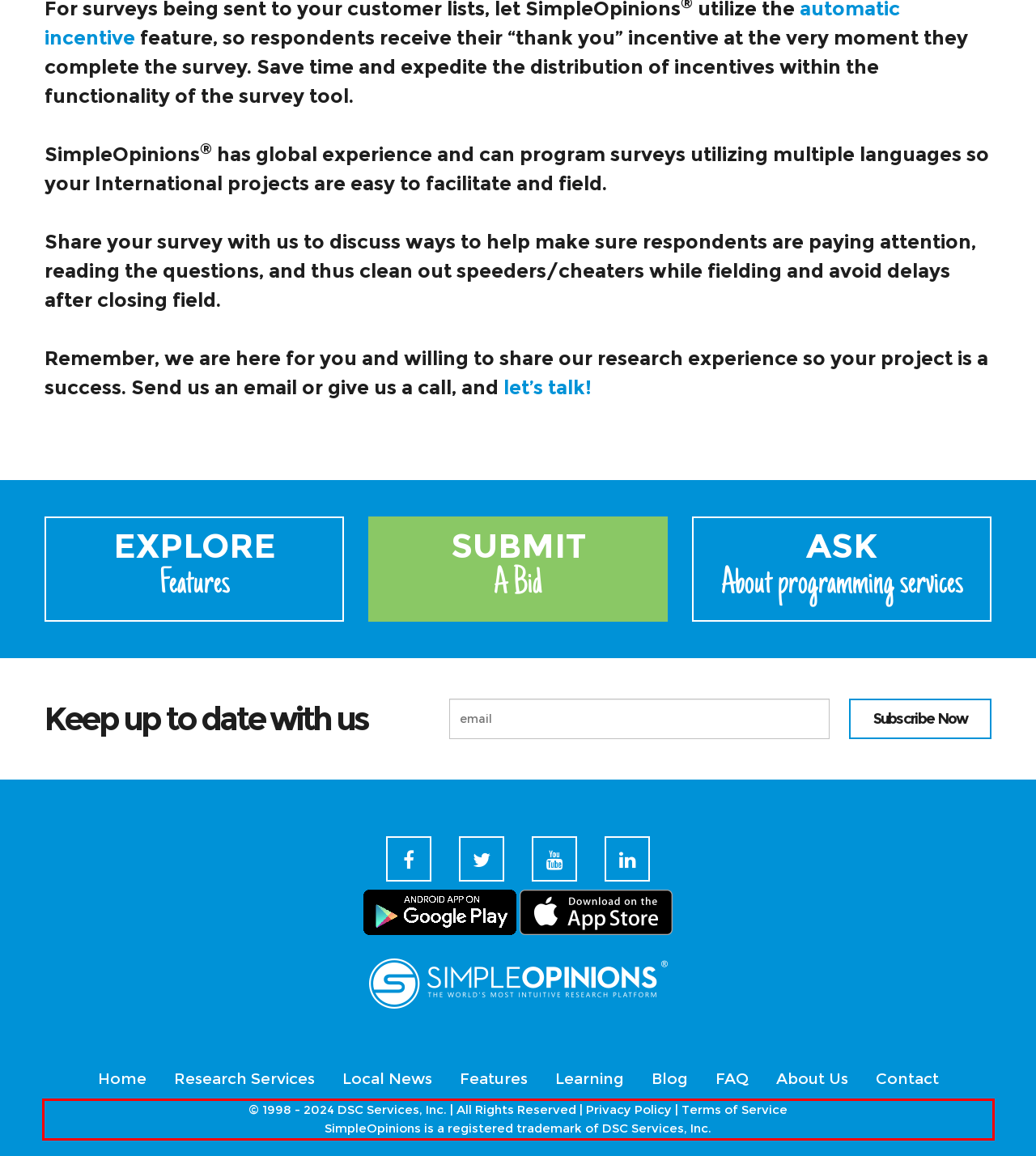Identify the text within the red bounding box on the webpage screenshot and generate the extracted text content.

© 1998 - 2024 DSC Services, Inc. | All Rights Reserved | Privacy Policy | Terms of Service SimpleOpinions is a registered trademark of DSC Services, Inc.